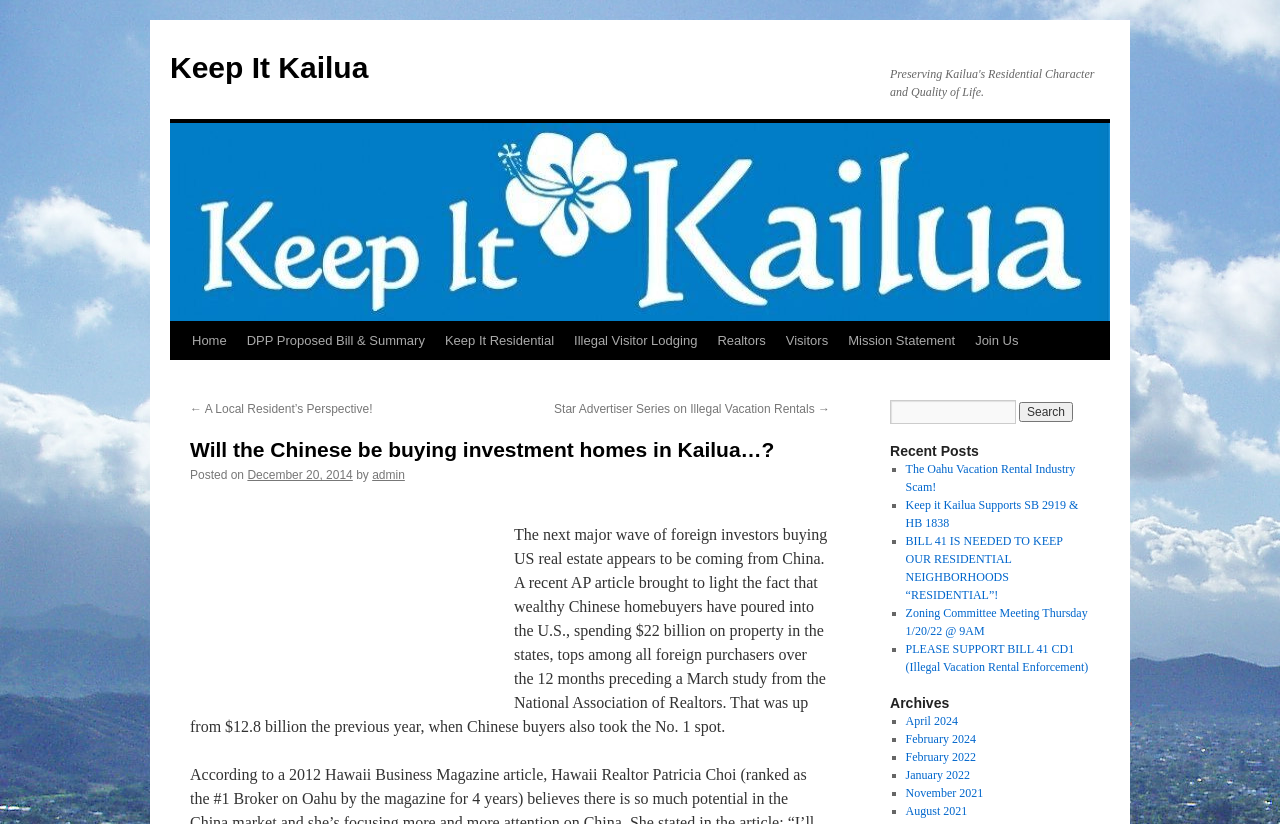What is the purpose of the 'Search' button?
Based on the image, answer the question with as much detail as possible.

The purpose of the 'Search' button can be inferred from its location and the presence of a textbox next to it, which suggests that users can input search queries and click the button to search the website.